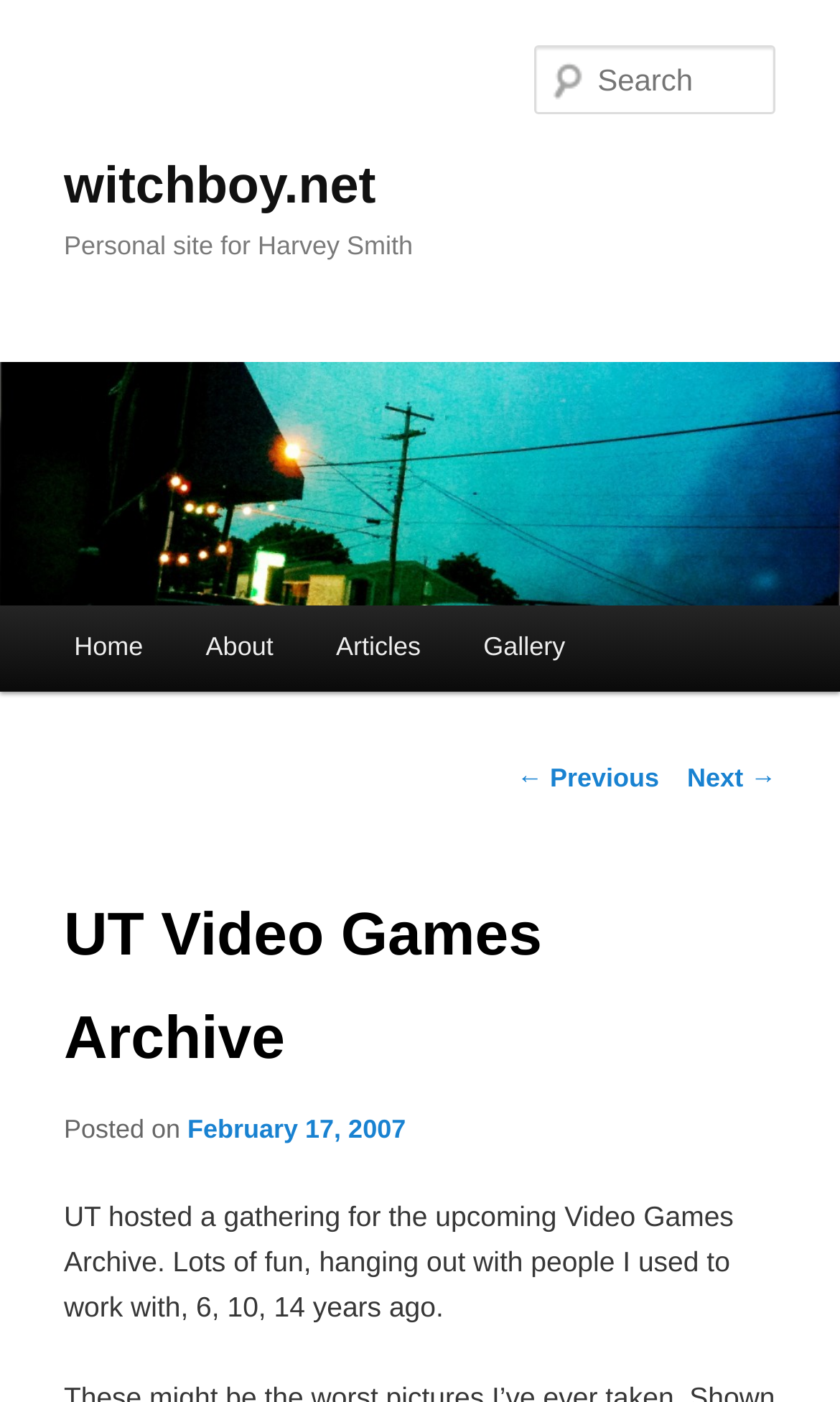Given the element description: "← Previous", predict the bounding box coordinates of this UI element. The coordinates must be four float numbers between 0 and 1, given as [left, top, right, bottom].

[0.615, 0.544, 0.785, 0.565]